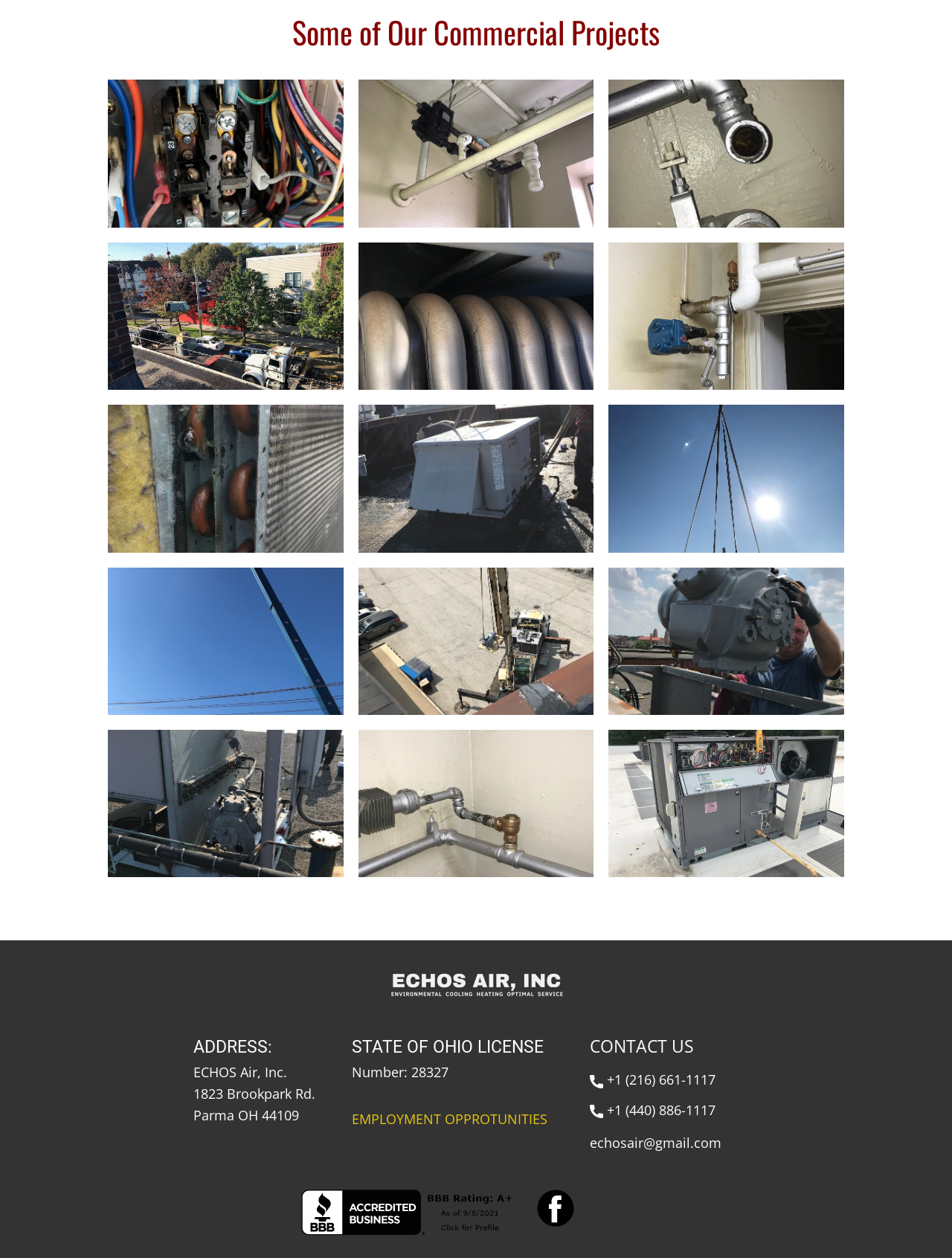Using the information in the image, give a detailed answer to the following question: What is the state license number?

I found the state license number by looking at the 'STATE OF OHIO LICENSE' section at the bottom of the webpage, where it says 'Number: 28327'.